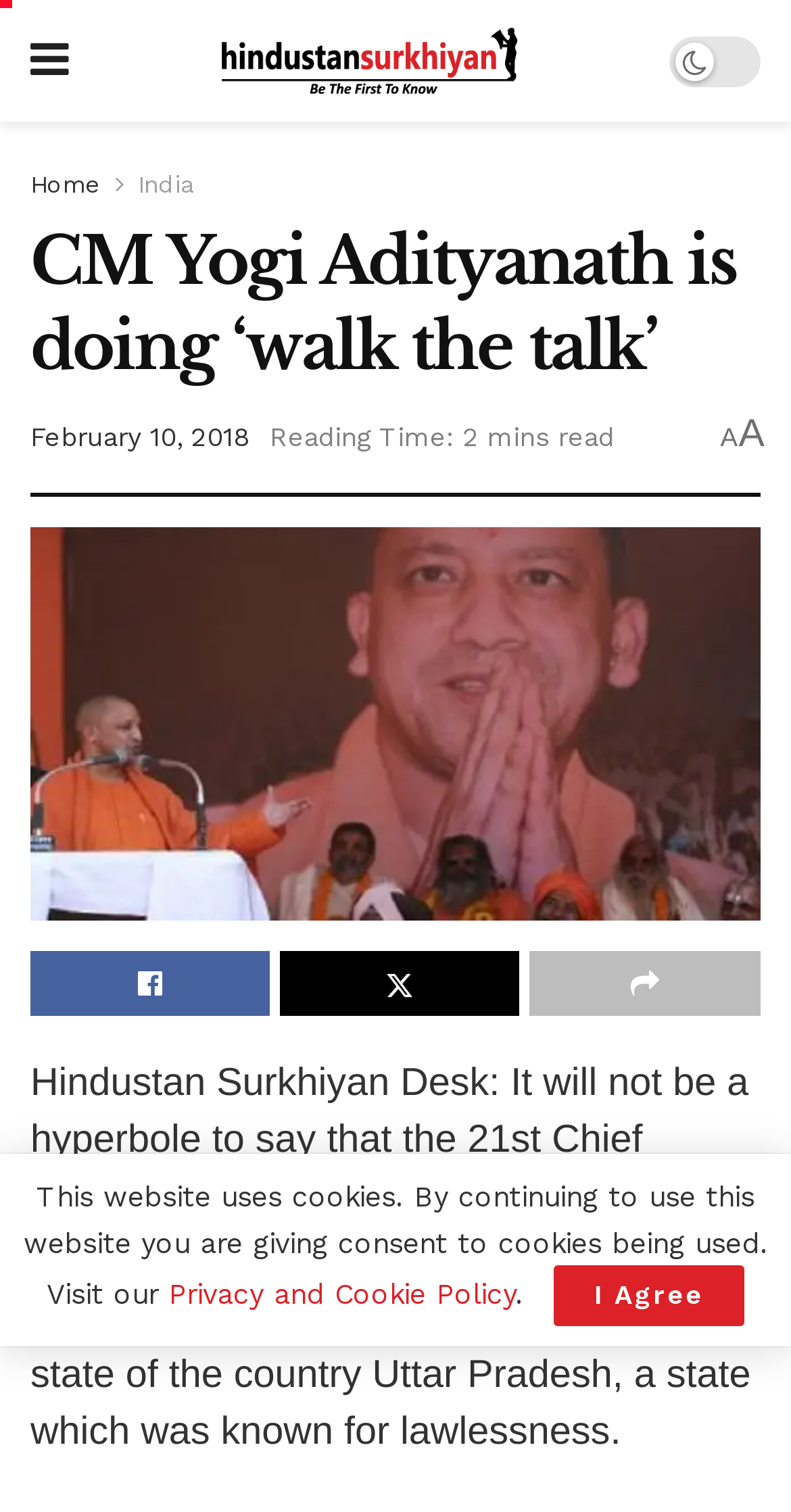What is the name of the Chief Minister of Uttar Pradesh?
Kindly offer a comprehensive and detailed response to the question.

The answer can be found in the text 'Hindustan Surkhiyan Desk: It will not be a hyperbole to say that the 21st Chief Minister of Uttar Pradesh is doing exemplary work...' where it mentions the 21st Chief Minister of Uttar Pradesh, and the title of the webpage 'CM Yogi Adityanath is doing 'walk the talk'' which clearly indicates that the Chief Minister being referred to is Yogi Adityanath.